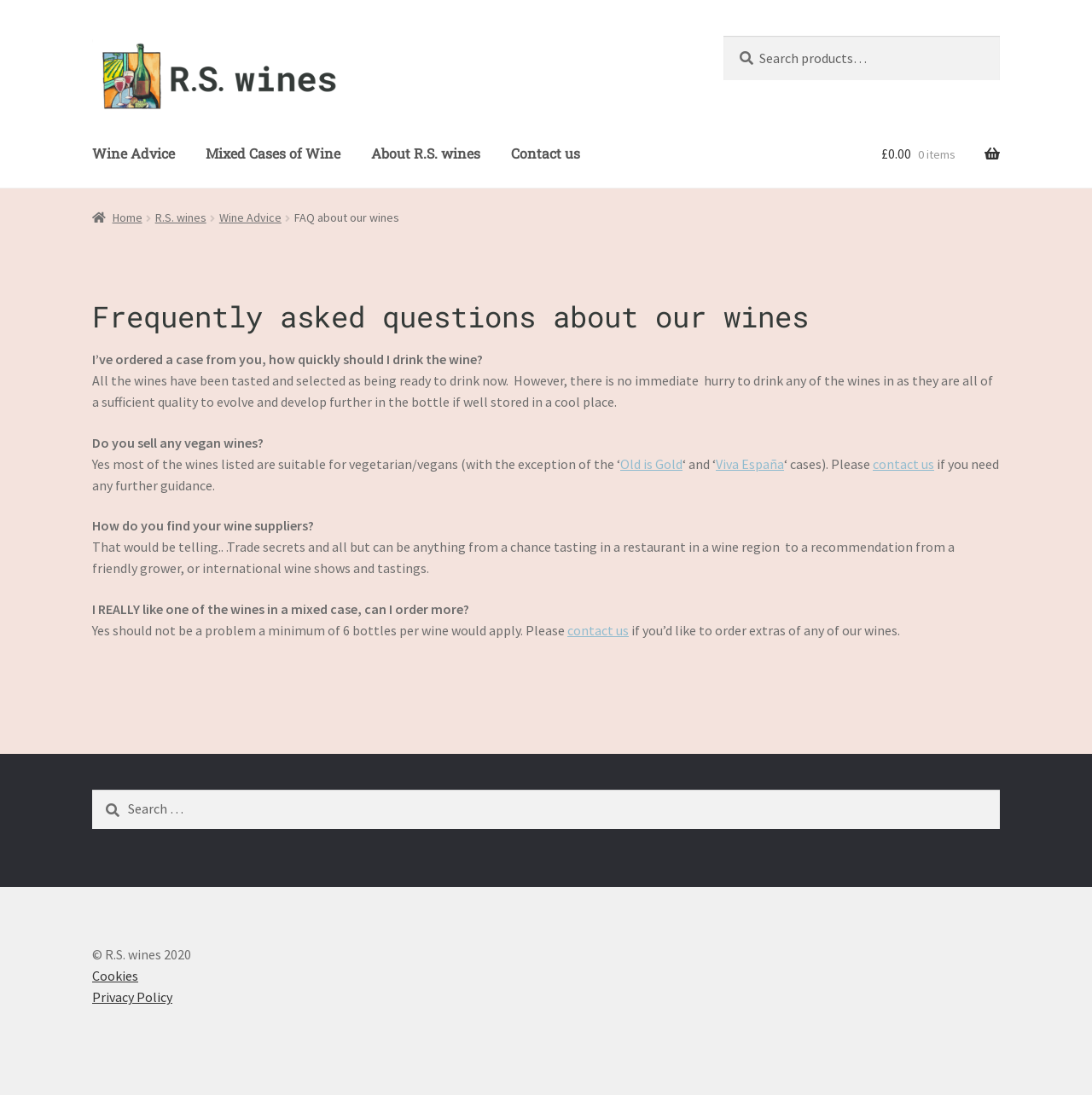Please identify the bounding box coordinates of the area that needs to be clicked to follow this instruction: "Click on the 'books made into movies' link".

None